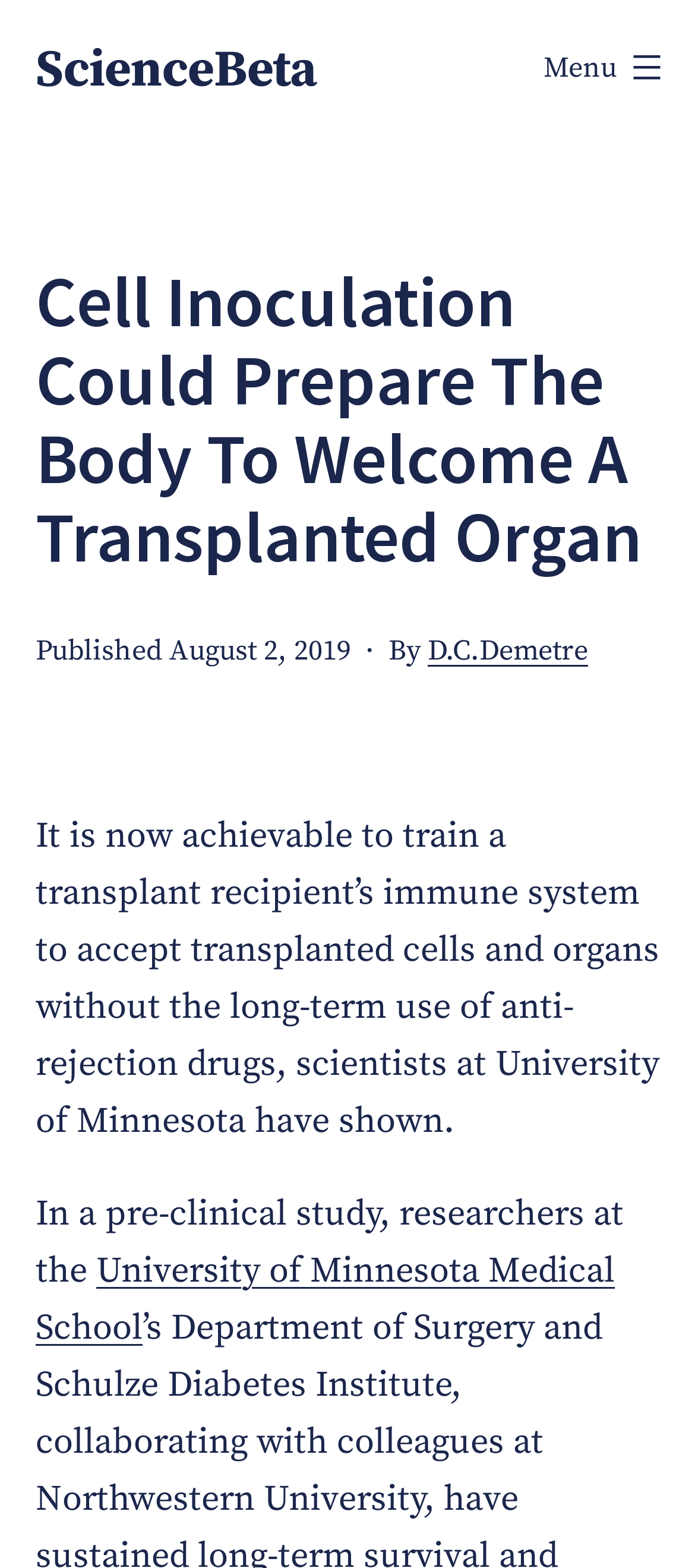Provide a comprehensive description of the webpage.

The webpage is about a scientific breakthrough in organ transplantation, specifically on training the immune system to accept transplanted cells and organs without long-term anti-rejection drugs. 

At the top left of the page, there is a link to "ScienceBeta" and a button labeled "Menu" to the right of it. Below these elements, there is a header section that spans the entire width of the page. Within this section, there is a prominent heading that reads "Cell Inoculation Could Prepare The Body To Welcome A Transplanted Organ". 

Below the heading, there are three lines of text. The first line indicates the publication date, "August 2, 2019". The second line shows the author's name, "D.C.Demetre", as a link. The third line is a brief summary of the article, stating that scientists at the University of Minnesota have made a breakthrough in training the immune system to accept transplanted cells and organs.

Following this summary, there are two paragraphs of text. The first paragraph continues to explain the breakthrough, while the second paragraph mentions a pre-clinical study conducted by researchers at the University of Minnesota Medical School, which is linked.